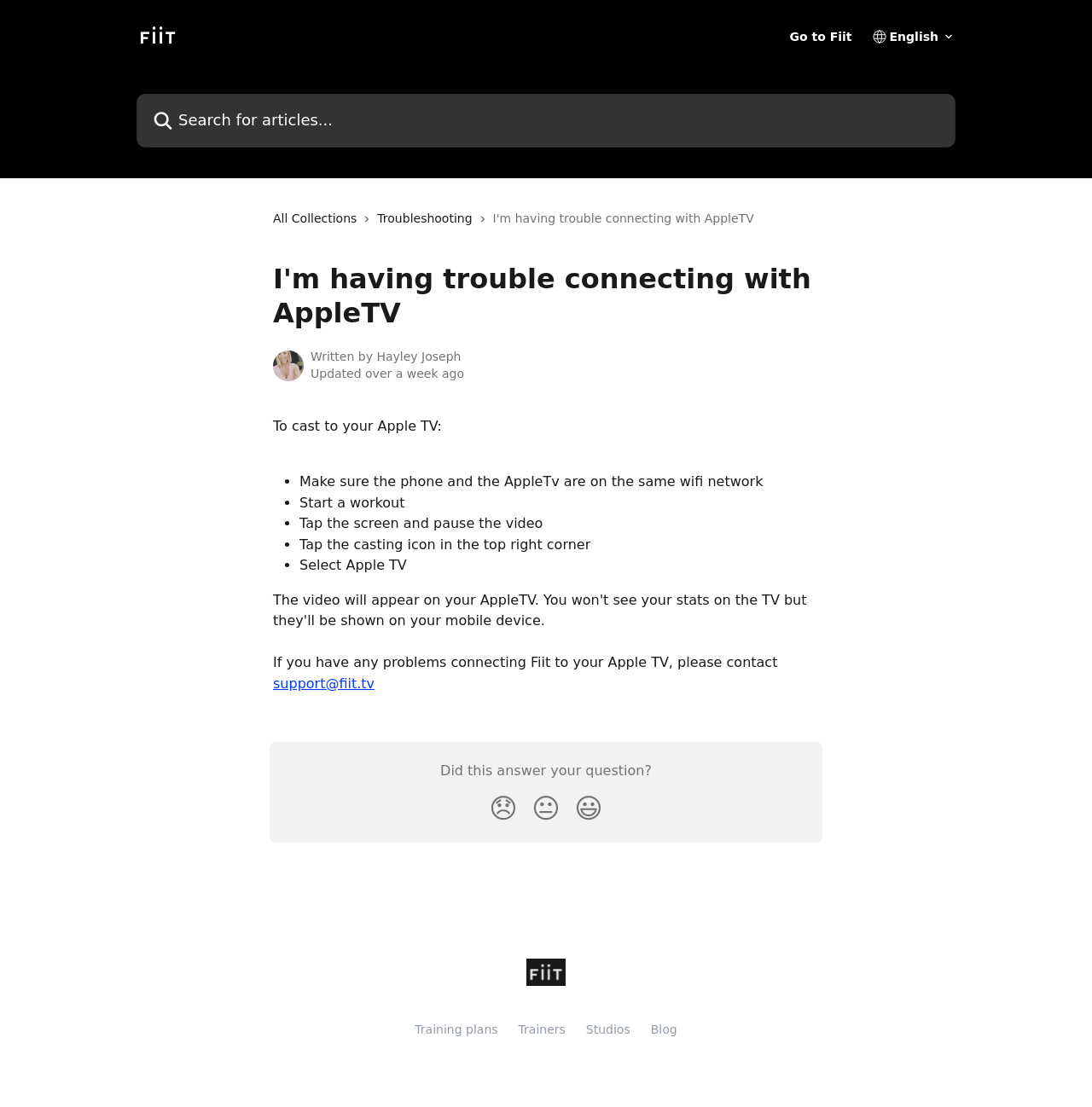Identify the bounding box coordinates of the section to be clicked to complete the task described by the following instruction: "Contact support". The coordinates should be four float numbers between 0 and 1, formatted as [left, top, right, bottom].

[0.25, 0.61, 0.343, 0.624]